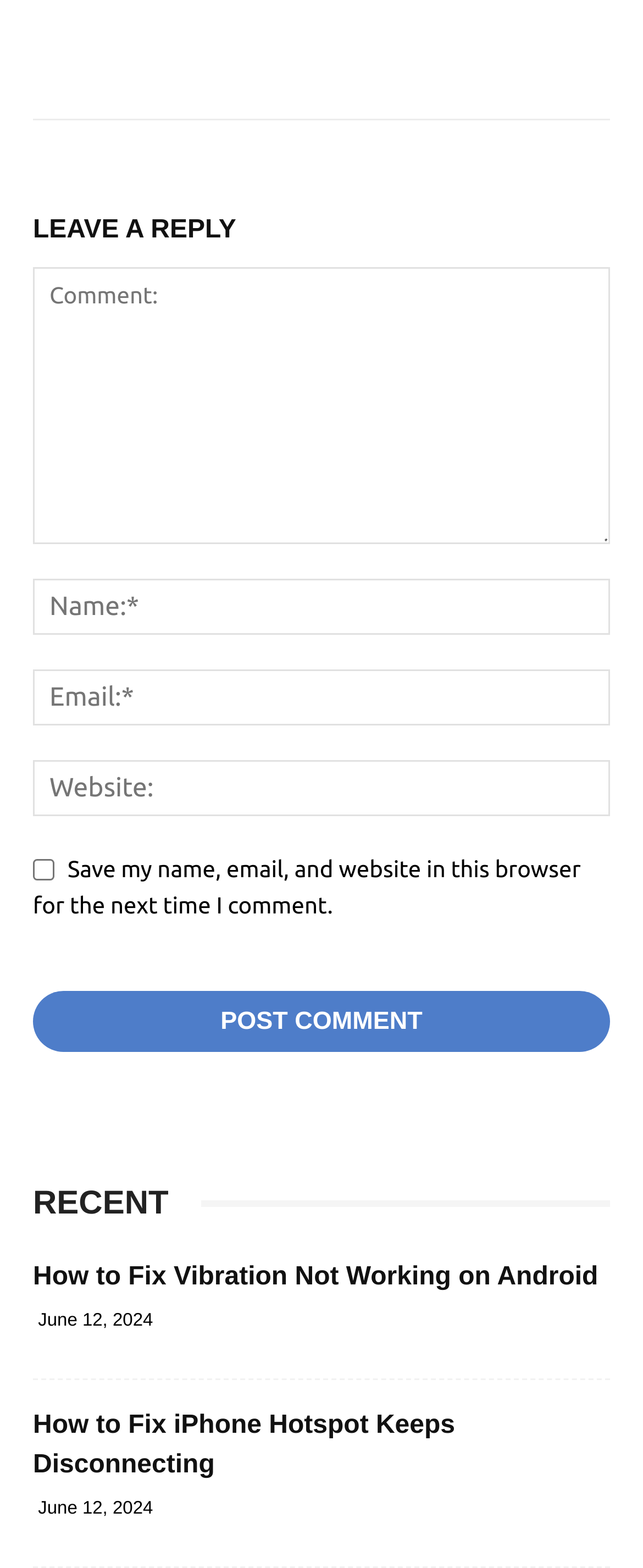What is the date of the recent articles?
Please answer the question with a single word or phrase, referencing the image.

June 12, 2024